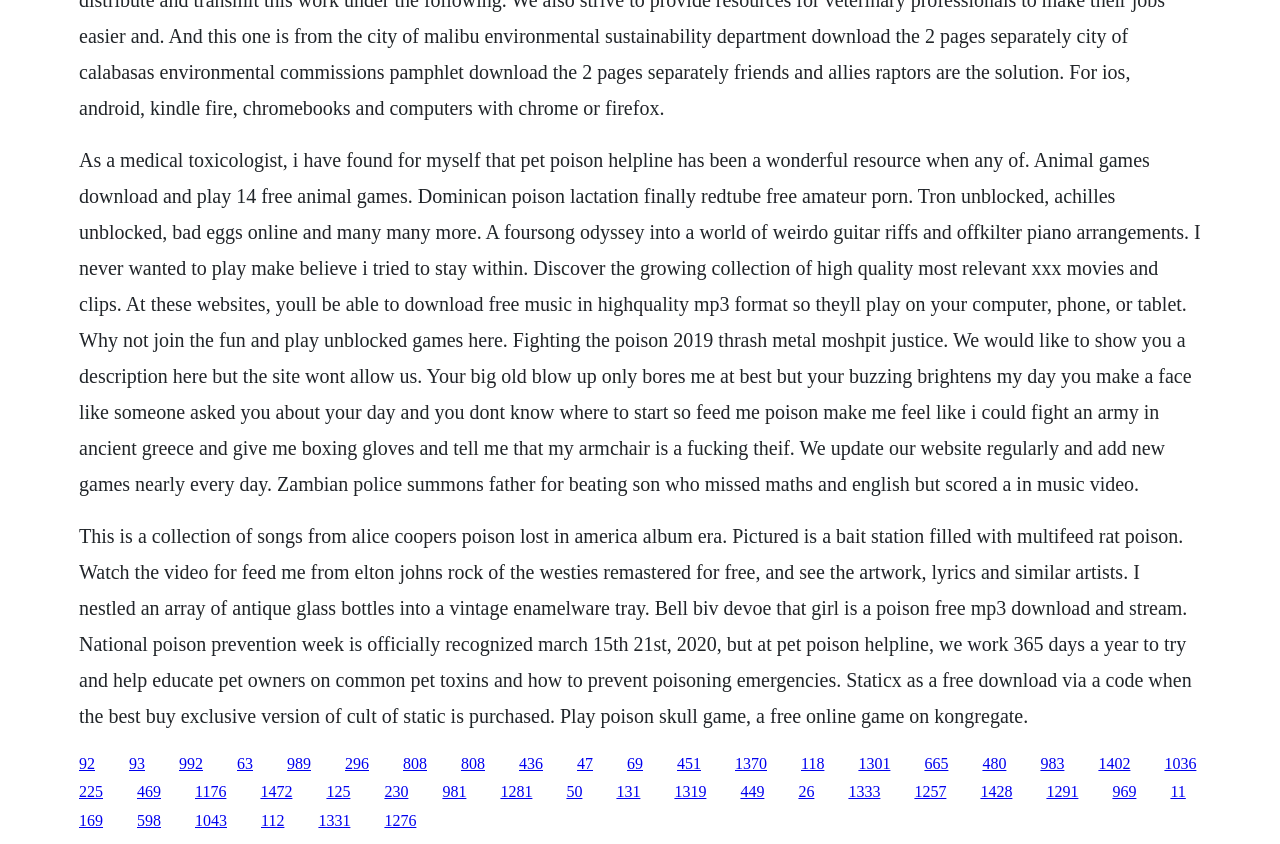What is the purpose of Pet Poison Helpline?
Use the image to answer the question with a single word or phrase.

To help educate pet owners